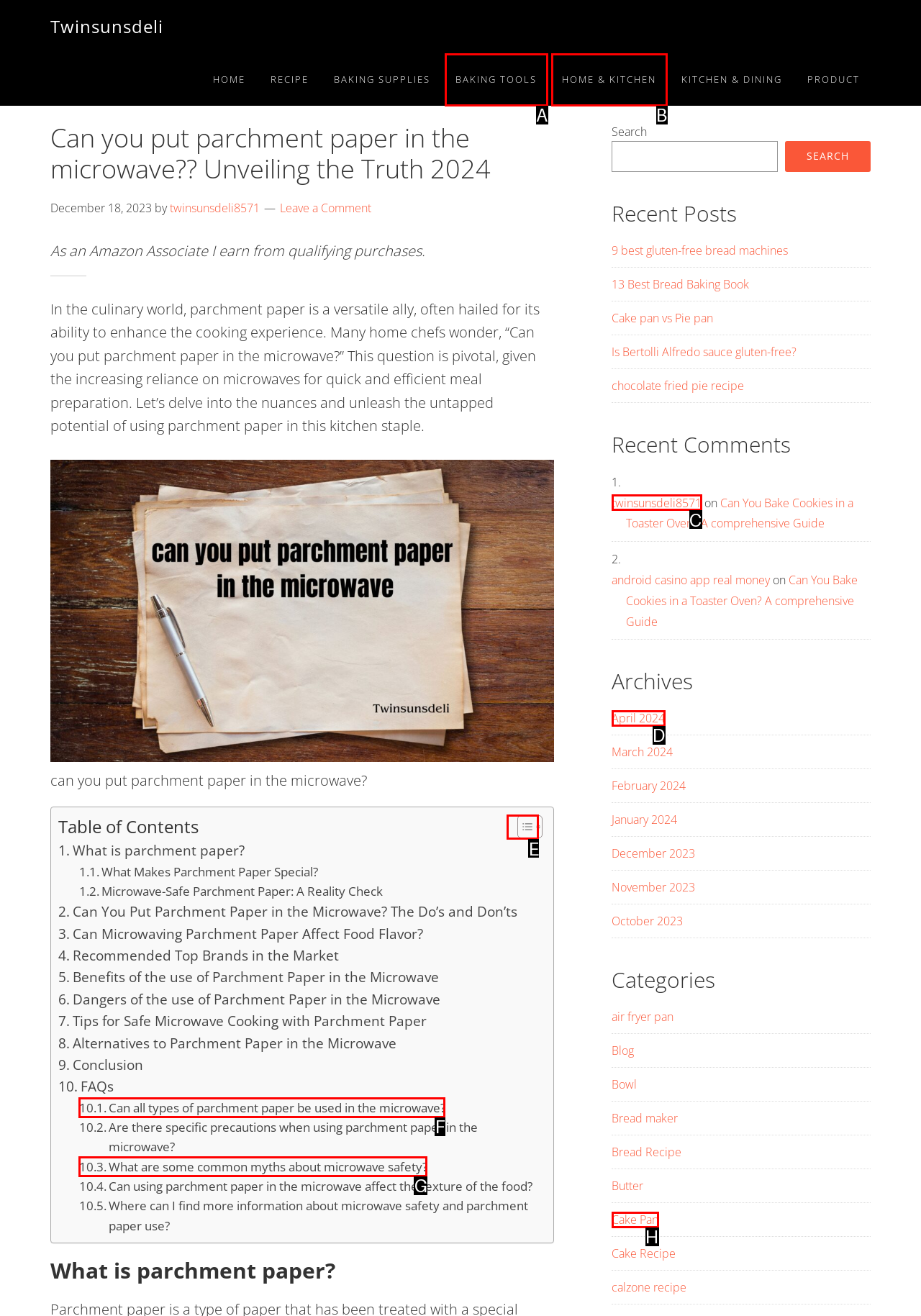Decide which HTML element to click to complete the task: Toggle the table of content Provide the letter of the appropriate option.

E